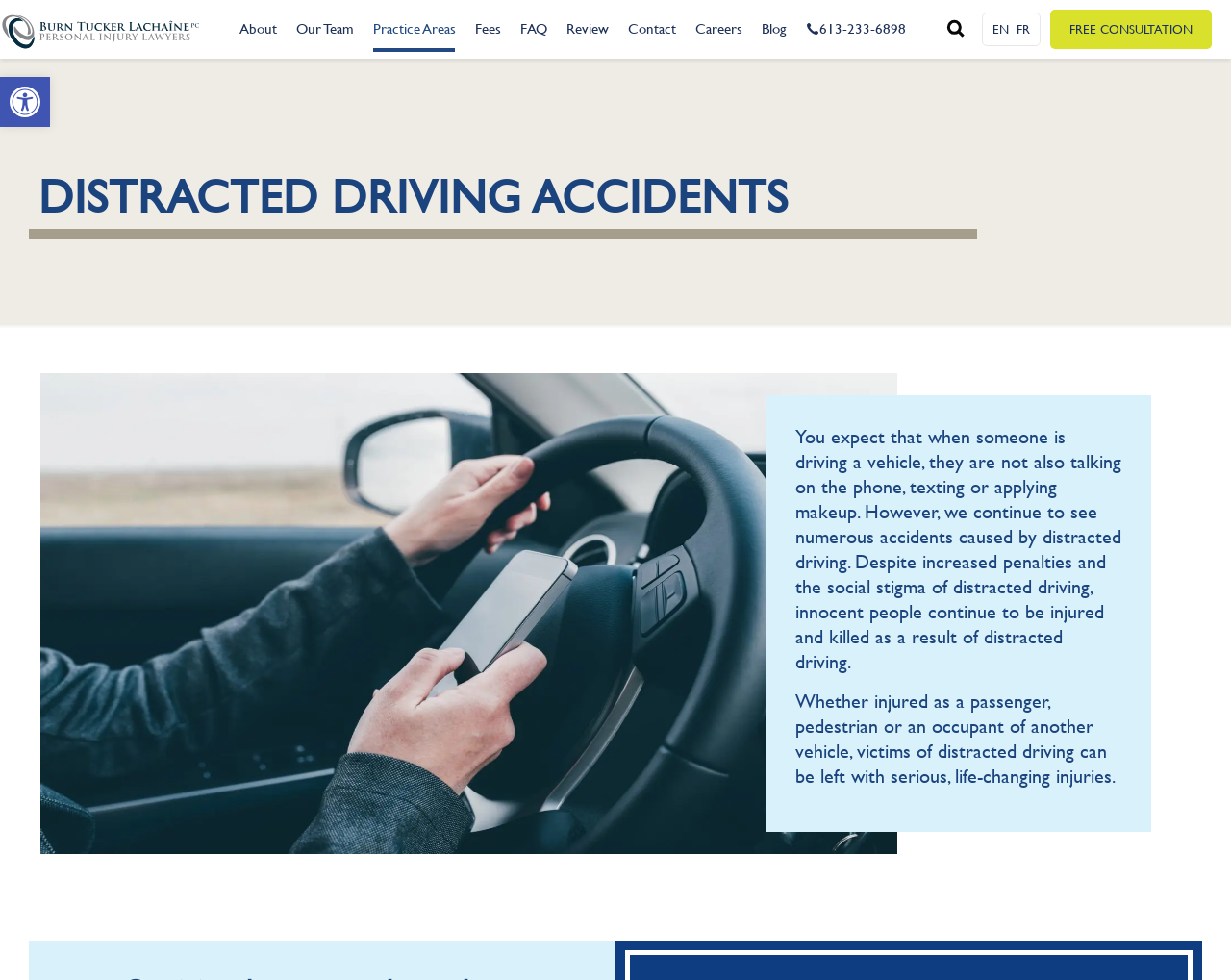Explain the webpage in detail, including its primary components.

The webpage is about distracted driver accident lawyers, specifically Burn Tucker Lachaîne. At the top, there is a logo of Burn Tucker, accompanied by a link to the law firm's name. Next to it, there are several links to different sections of the website, including "About", "Our Team", "Practice Areas", "Fees", "FAQ", "Review", "Contact", "Careers", and "Blog". These links are aligned horizontally and take up the top portion of the page.

Below the links, there is a heading that reads "DISTRACTED DRIVING ACCIDENTS". Underneath the heading, there are two paragraphs of text that discuss the dangers of distracted driving and the serious injuries that can result from it. The text is positioned in the middle of the page, taking up most of the width.

On the top right corner, there is a search icon, accompanied by a link to search. Next to it, there are links to switch the language to English or French. Below the language links, there is a prominent call-to-action button that reads "FREE CONSULTATION".

On the top left corner, there is a button to open the toolbar accessibility tools, accompanied by an image of accessibility tools.